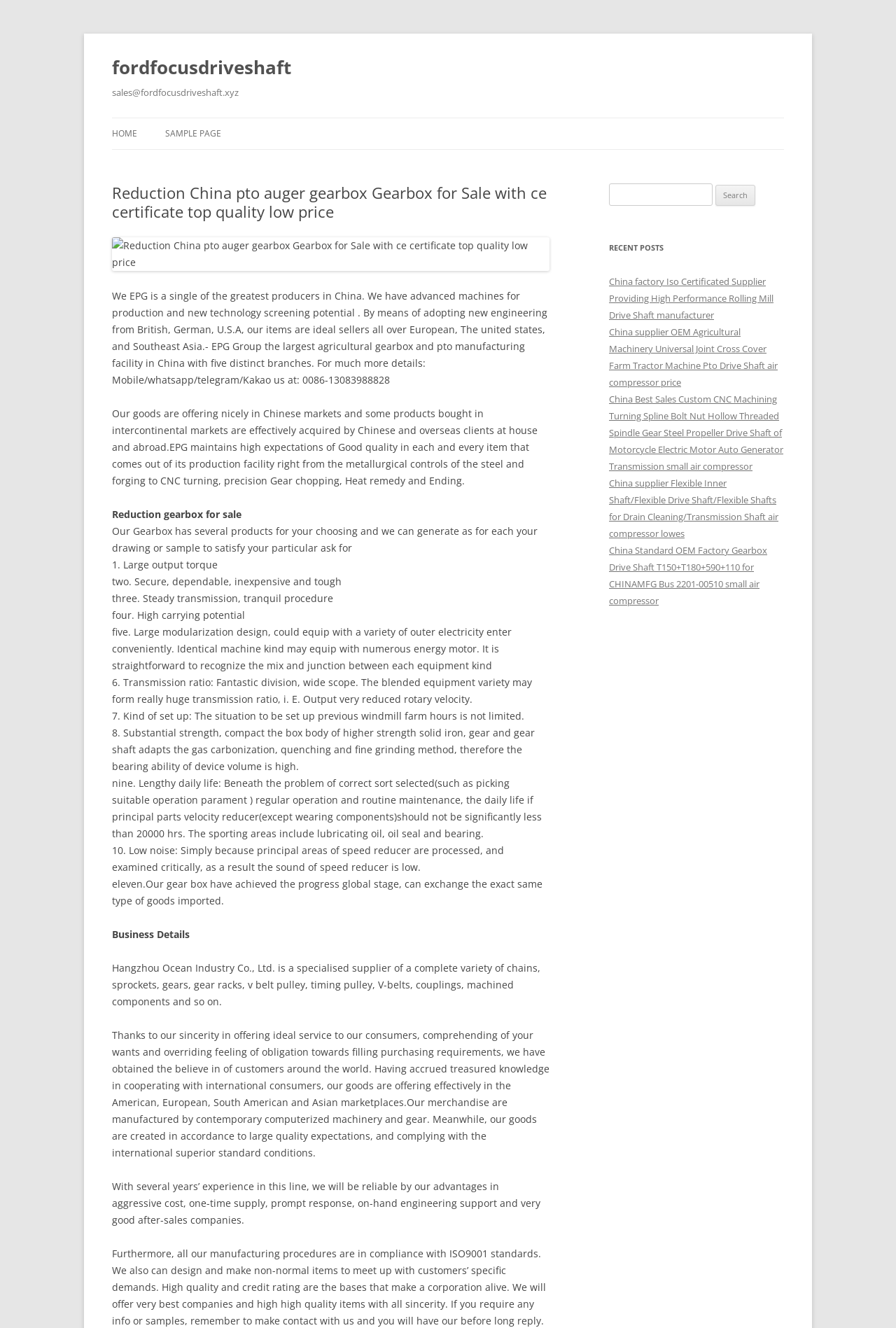Using the description: "fordfocusdriveshaft", identify the bounding box of the corresponding UI element in the screenshot.

[0.125, 0.038, 0.325, 0.063]